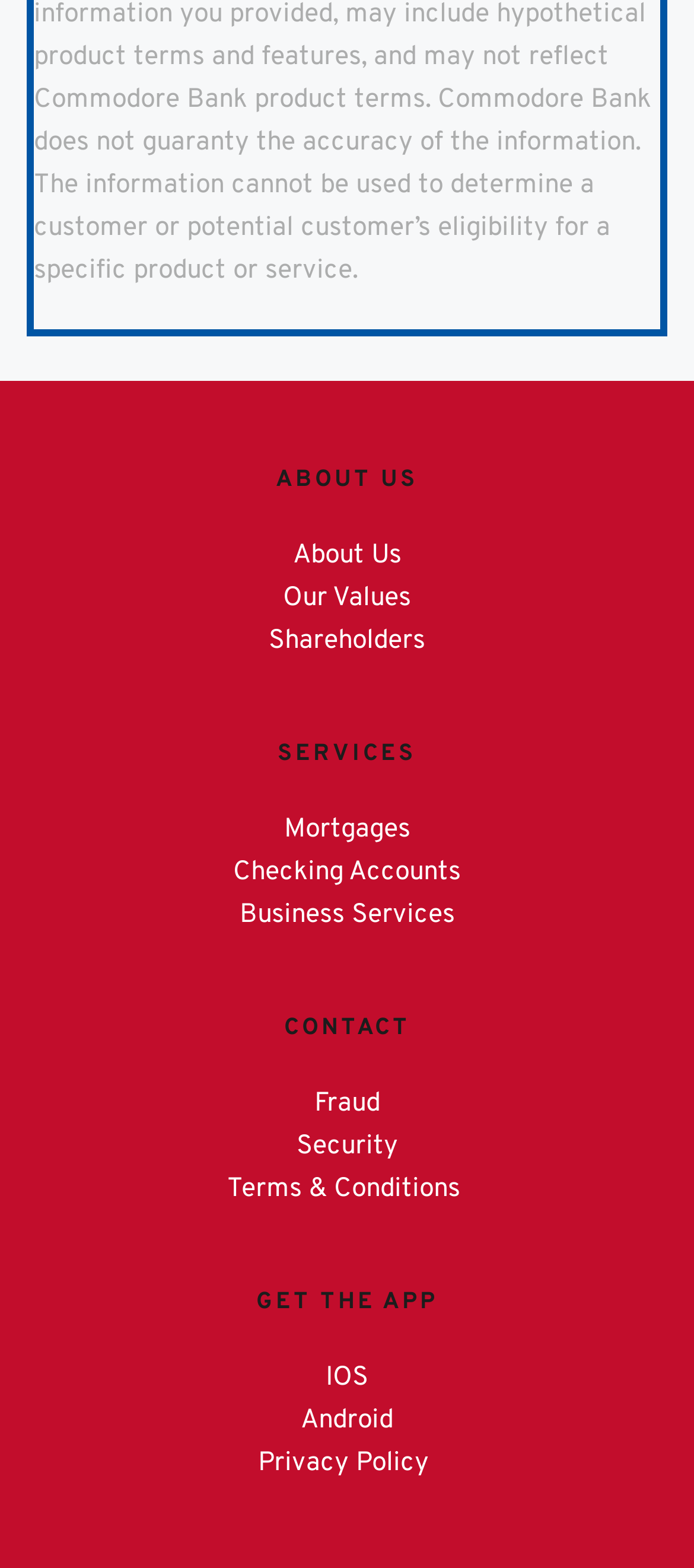Utilize the information from the image to answer the question in detail:
What is the purpose of the 'GET THE APP' section?

The 'GET THE APP' section contains links to download the mobile app on iOS and Android platforms. This section is likely intended to encourage users to download the app for mobile banking or other services.